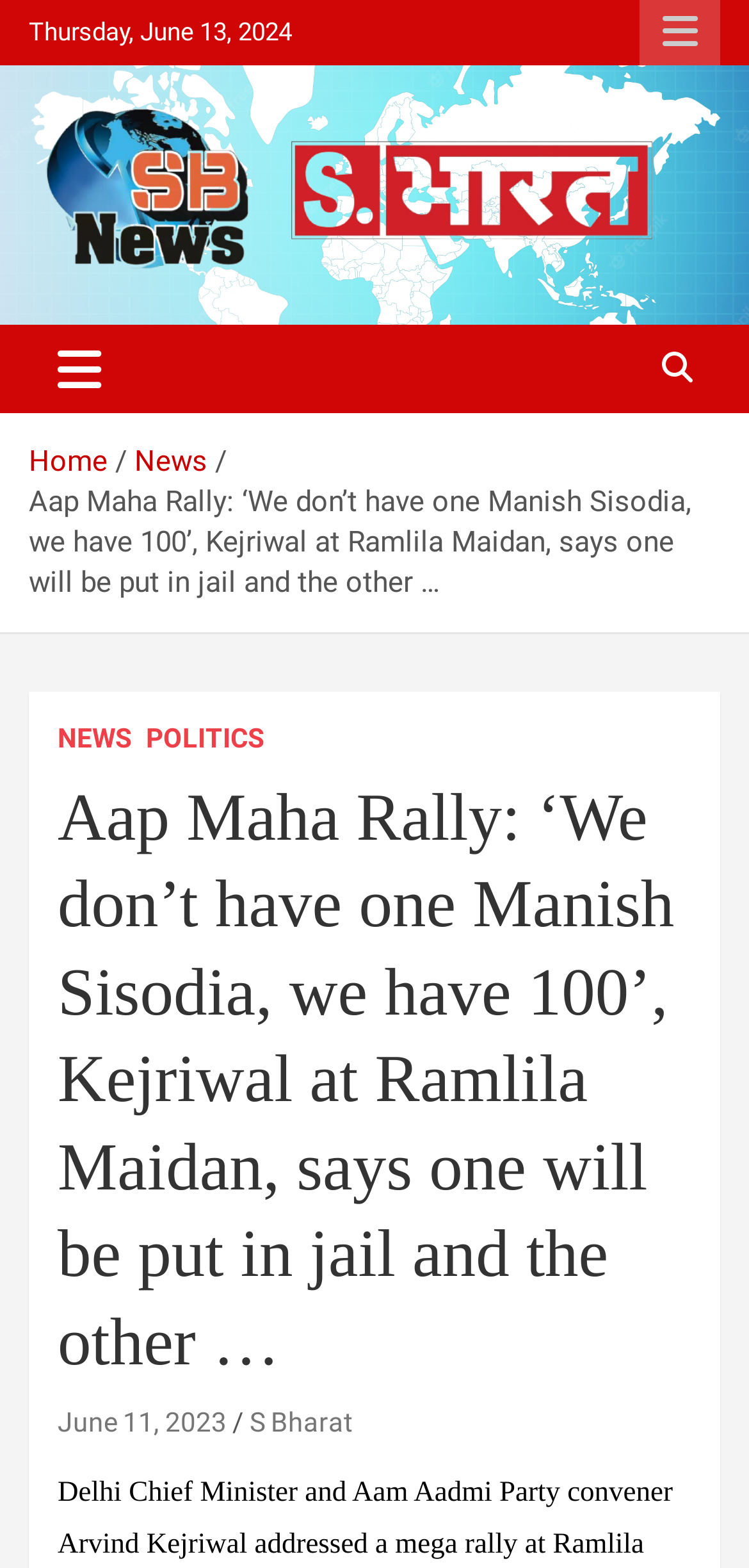Please identify the bounding box coordinates of the clickable element to fulfill the following instruction: "Click the responsive menu button". The coordinates should be four float numbers between 0 and 1, i.e., [left, top, right, bottom].

[0.854, 0.0, 0.962, 0.042]